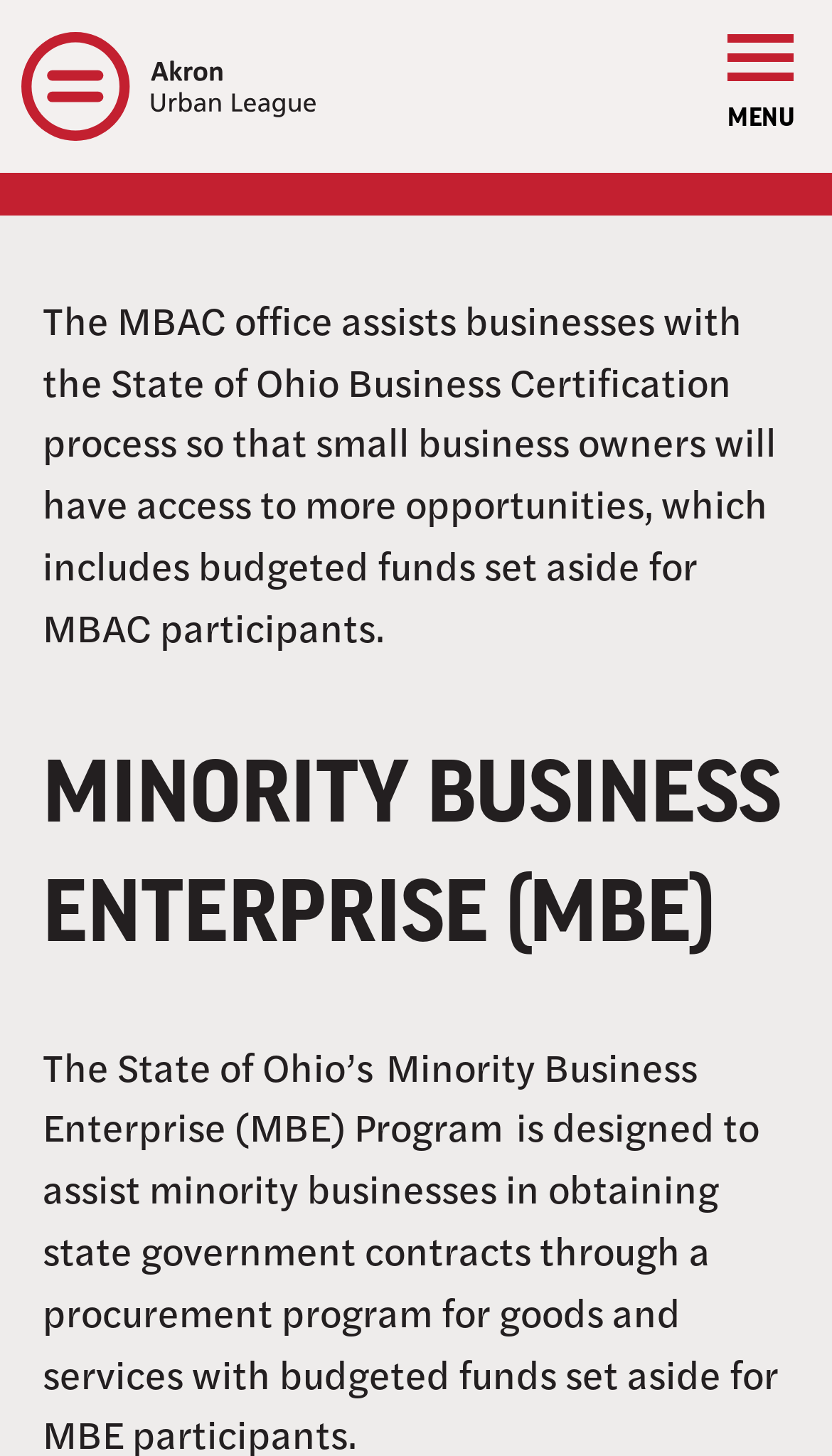What is the logo on the top left?
From the image, respond using a single word or phrase.

Akron Urban League logo